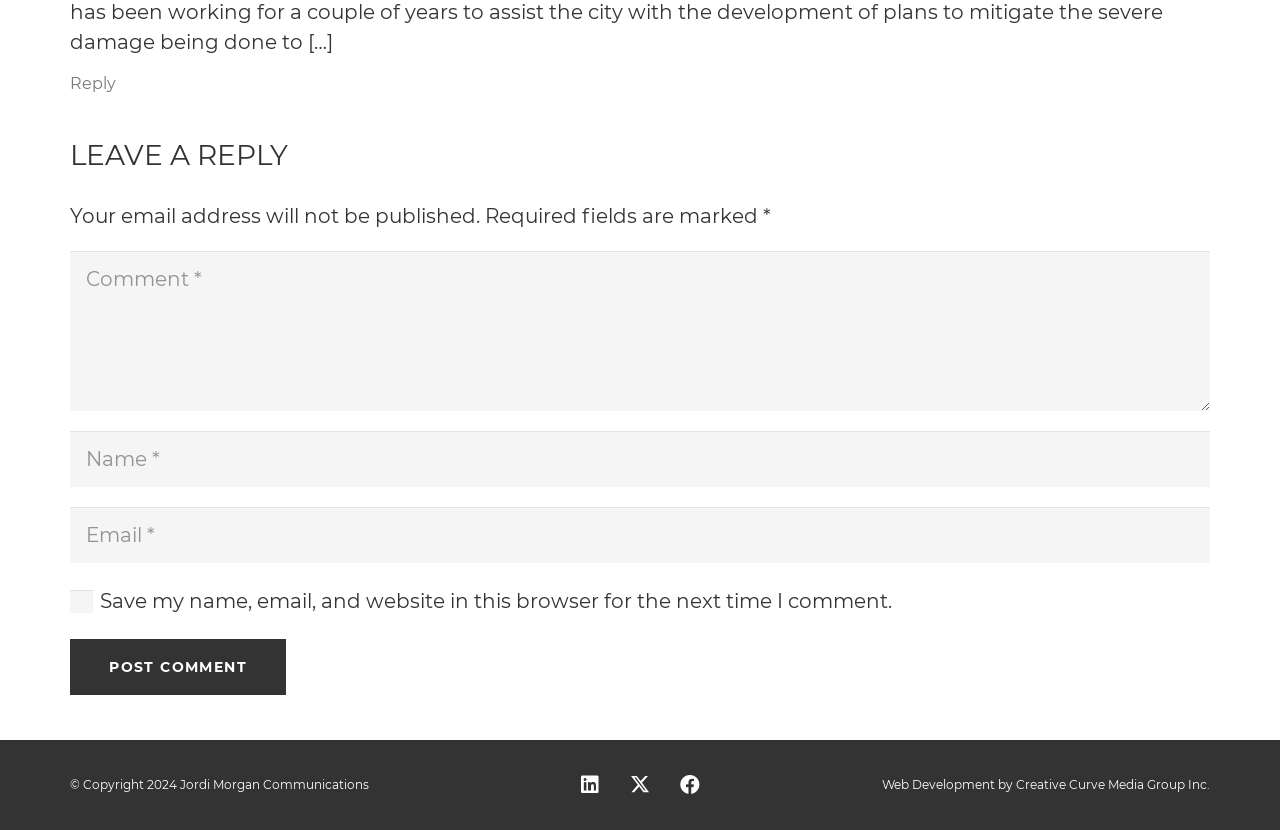Determine the bounding box coordinates for the area that should be clicked to carry out the following instruction: "Fill in the 'Name' field".

[0.055, 0.519, 0.945, 0.587]